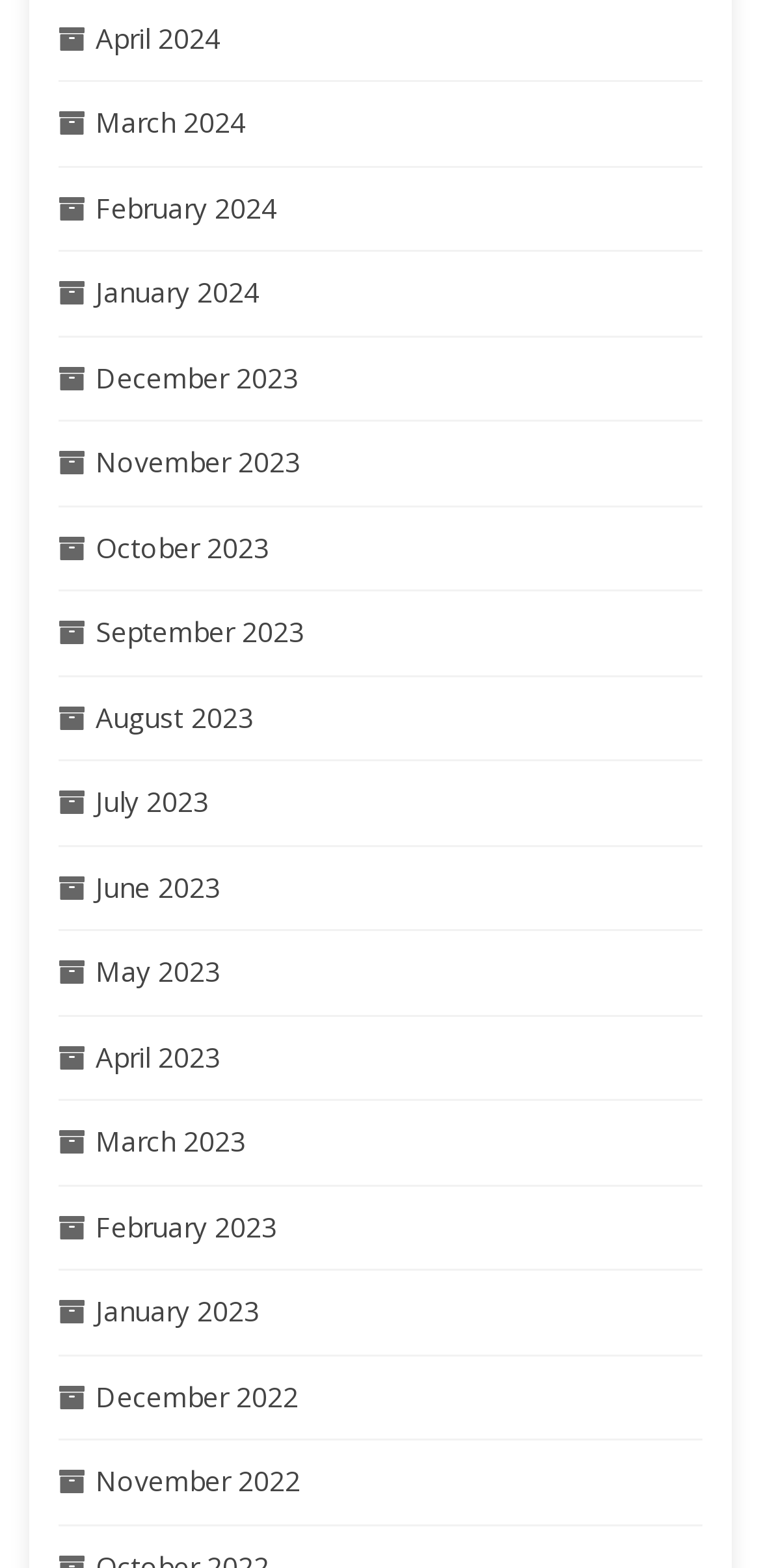How many months are listed in 2024? Look at the image and give a one-word or short phrase answer.

4